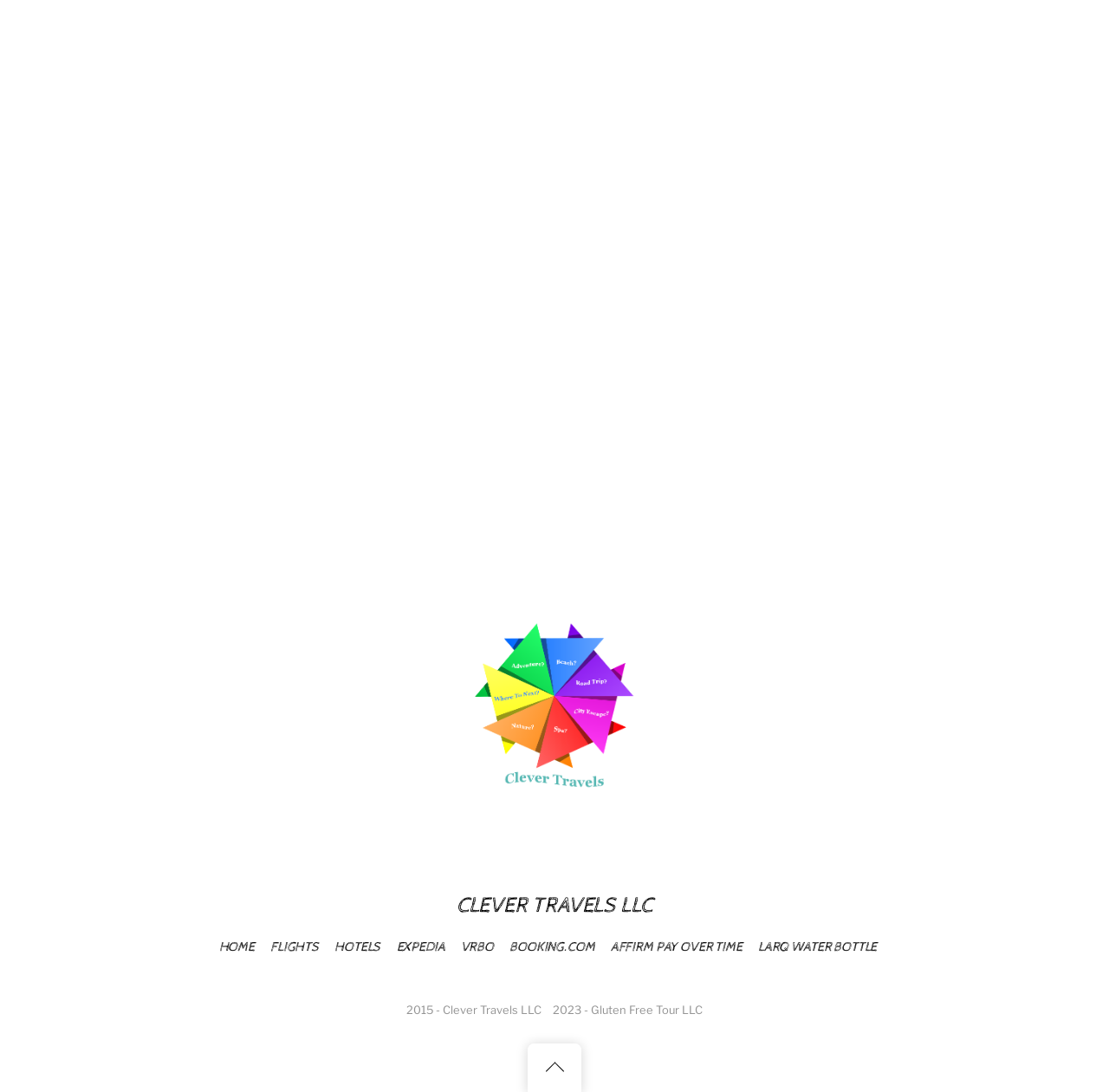Please locate the bounding box coordinates of the element that needs to be clicked to achieve the following instruction: "click on FLIGHTS". The coordinates should be four float numbers between 0 and 1, i.e., [left, top, right, bottom].

[0.244, 0.861, 0.288, 0.875]